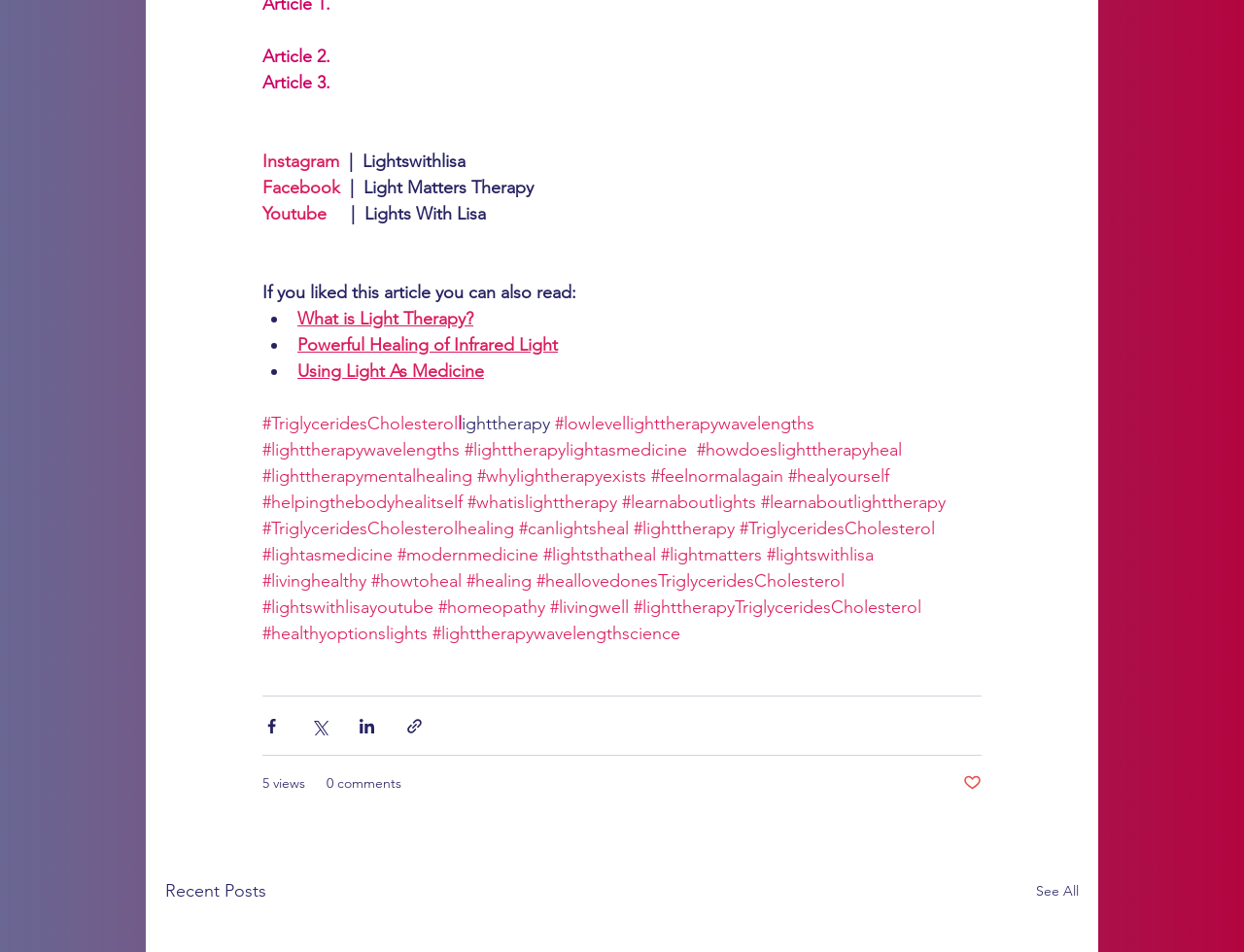Could you locate the bounding box coordinates for the section that should be clicked to accomplish this task: "Click the link to learn about light therapy".

[0.239, 0.324, 0.38, 0.346]